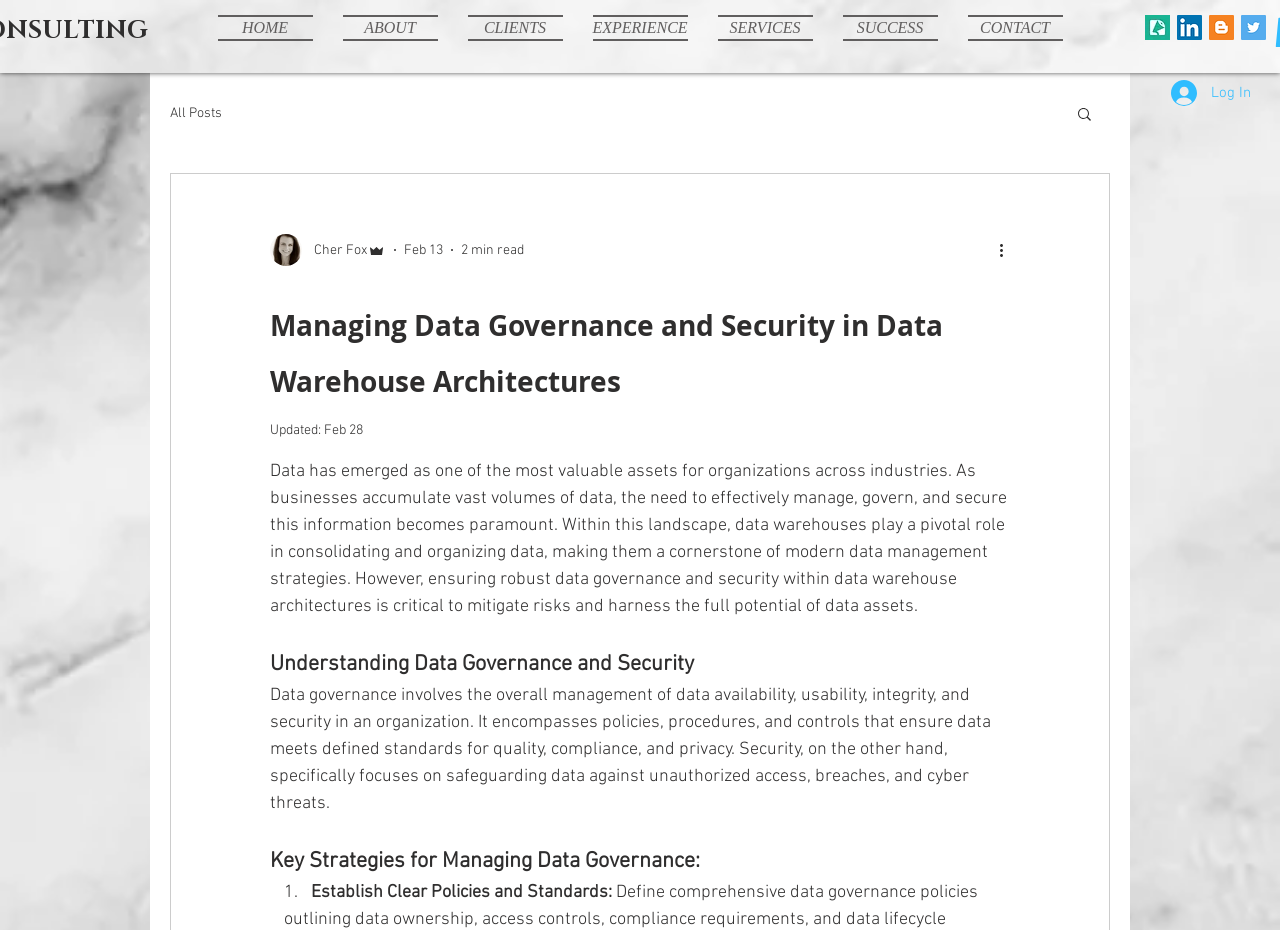Locate the bounding box coordinates of the clickable region necessary to complete the following instruction: "Log in to the system". Provide the coordinates in the format of four float numbers between 0 and 1, i.e., [left, top, right, bottom].

[0.904, 0.08, 0.988, 0.12]